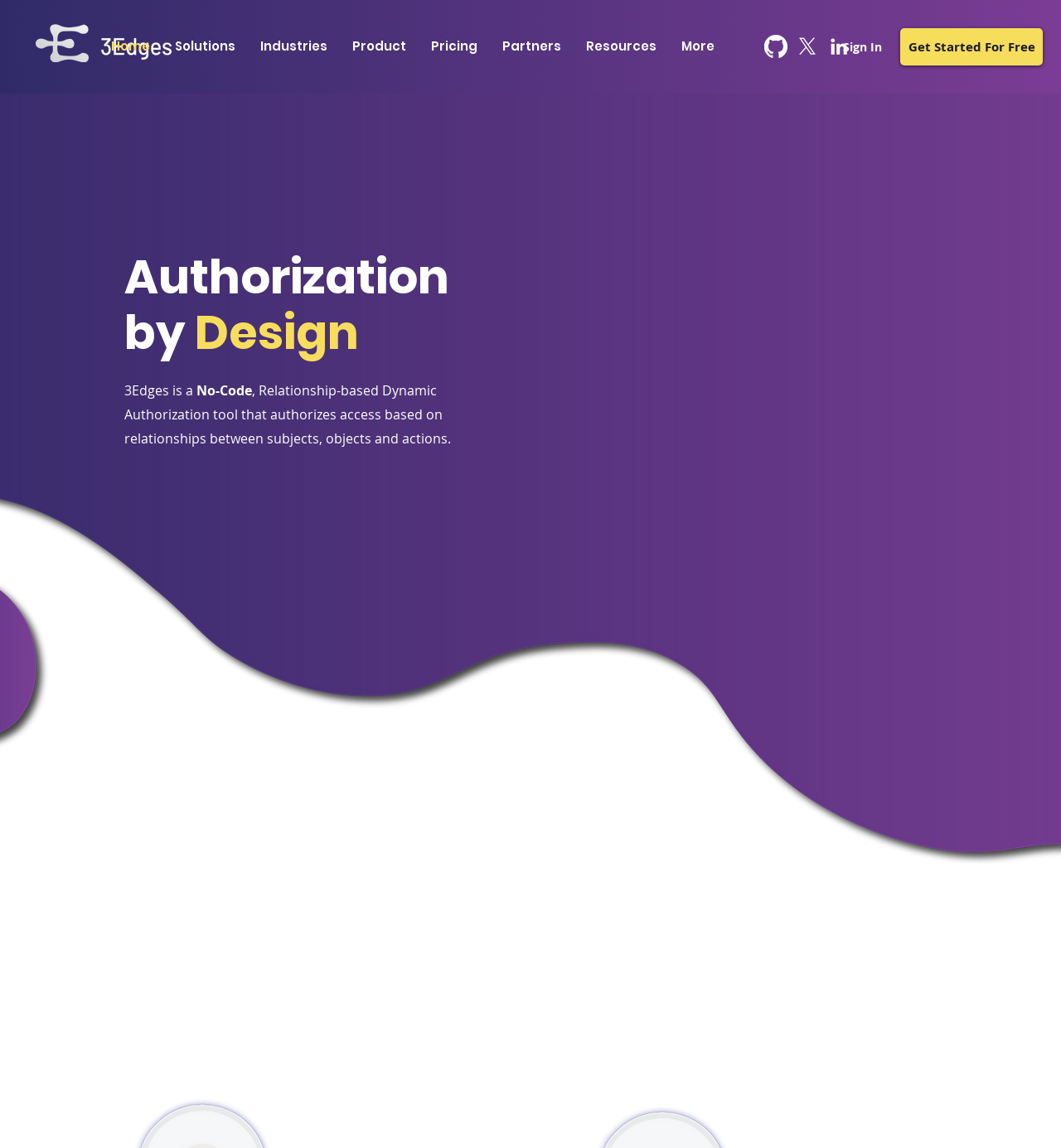Show the bounding box coordinates of the region that should be clicked to follow the instruction: "Sign In to the platform."

[0.788, 0.025, 0.838, 0.057]